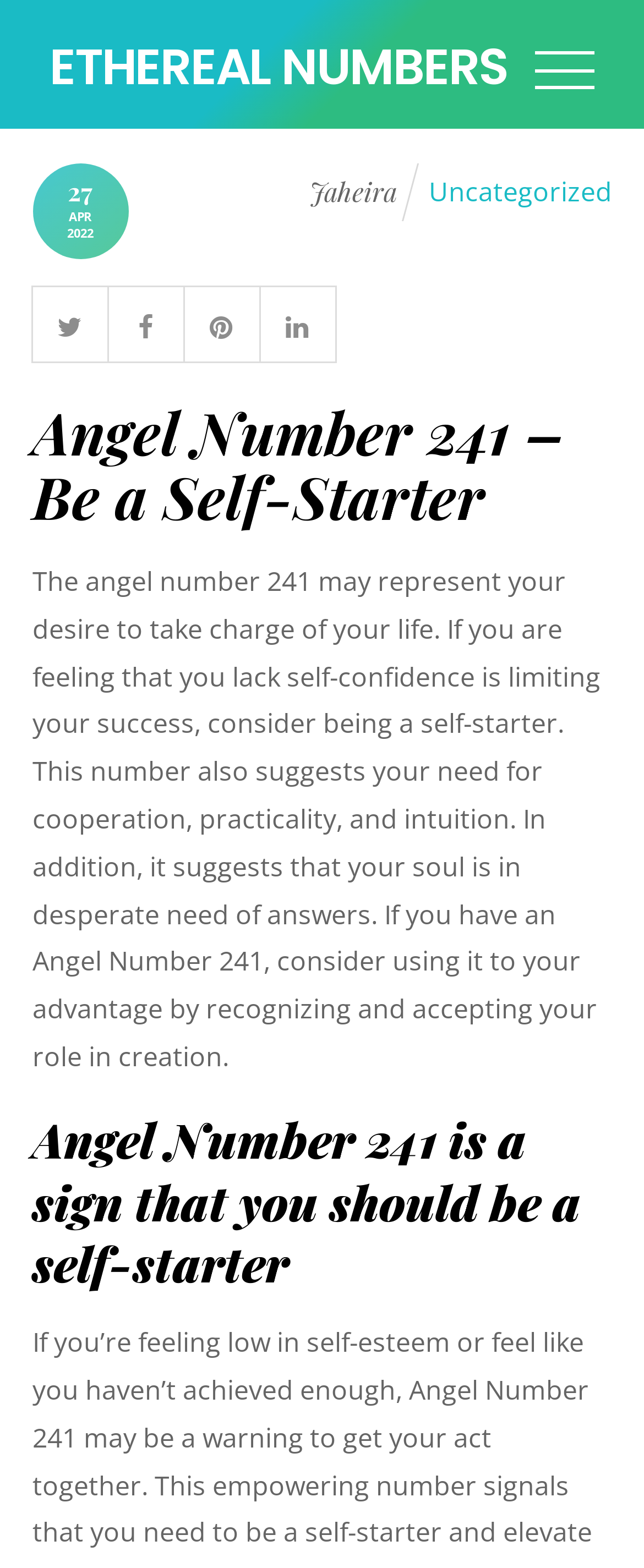Who is the author of the article?
Answer the question with a single word or phrase, referring to the image.

Jaheira